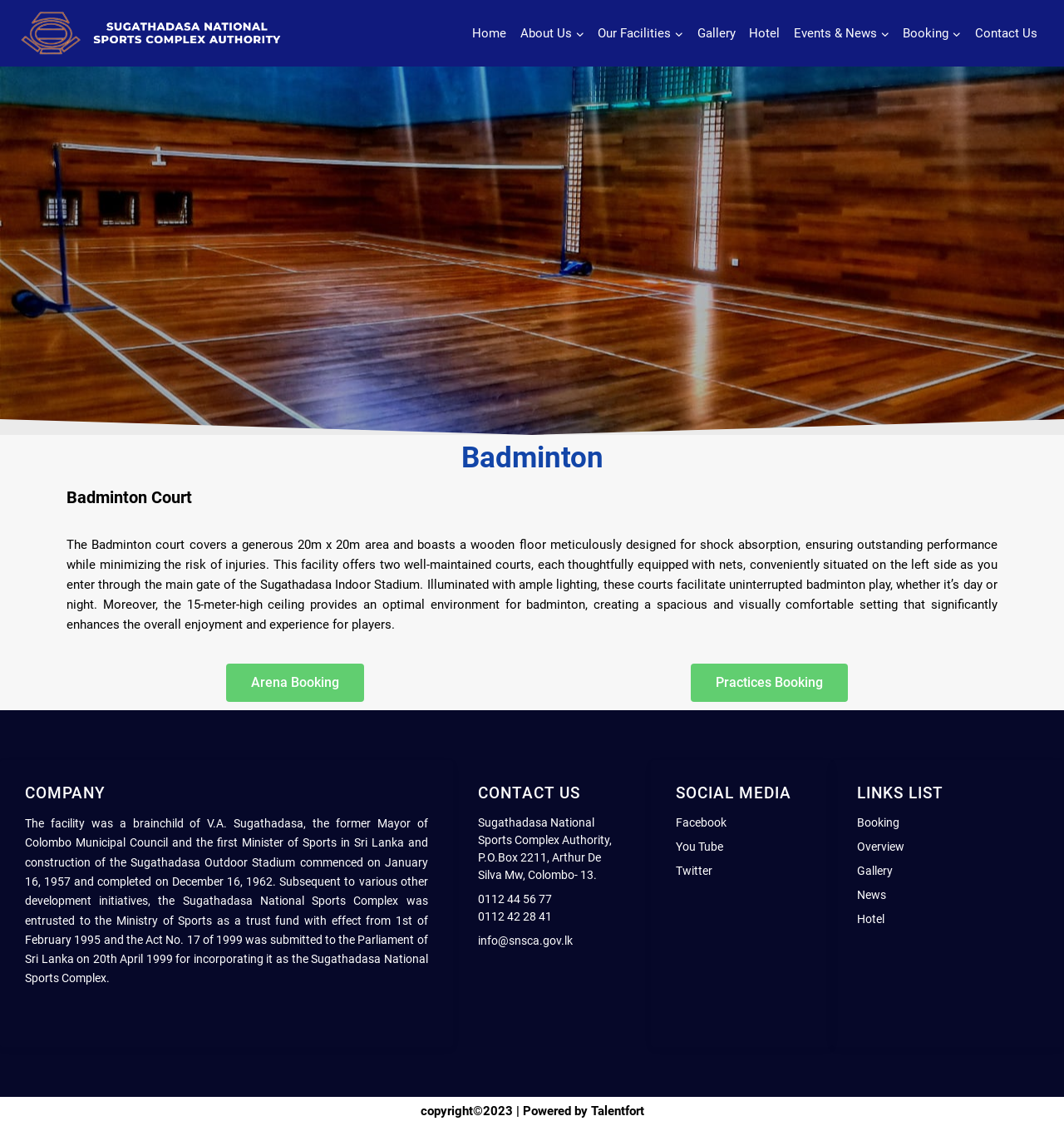Provide the bounding box coordinates of the HTML element described by the text: "Practices Booking".

[0.649, 0.589, 0.796, 0.623]